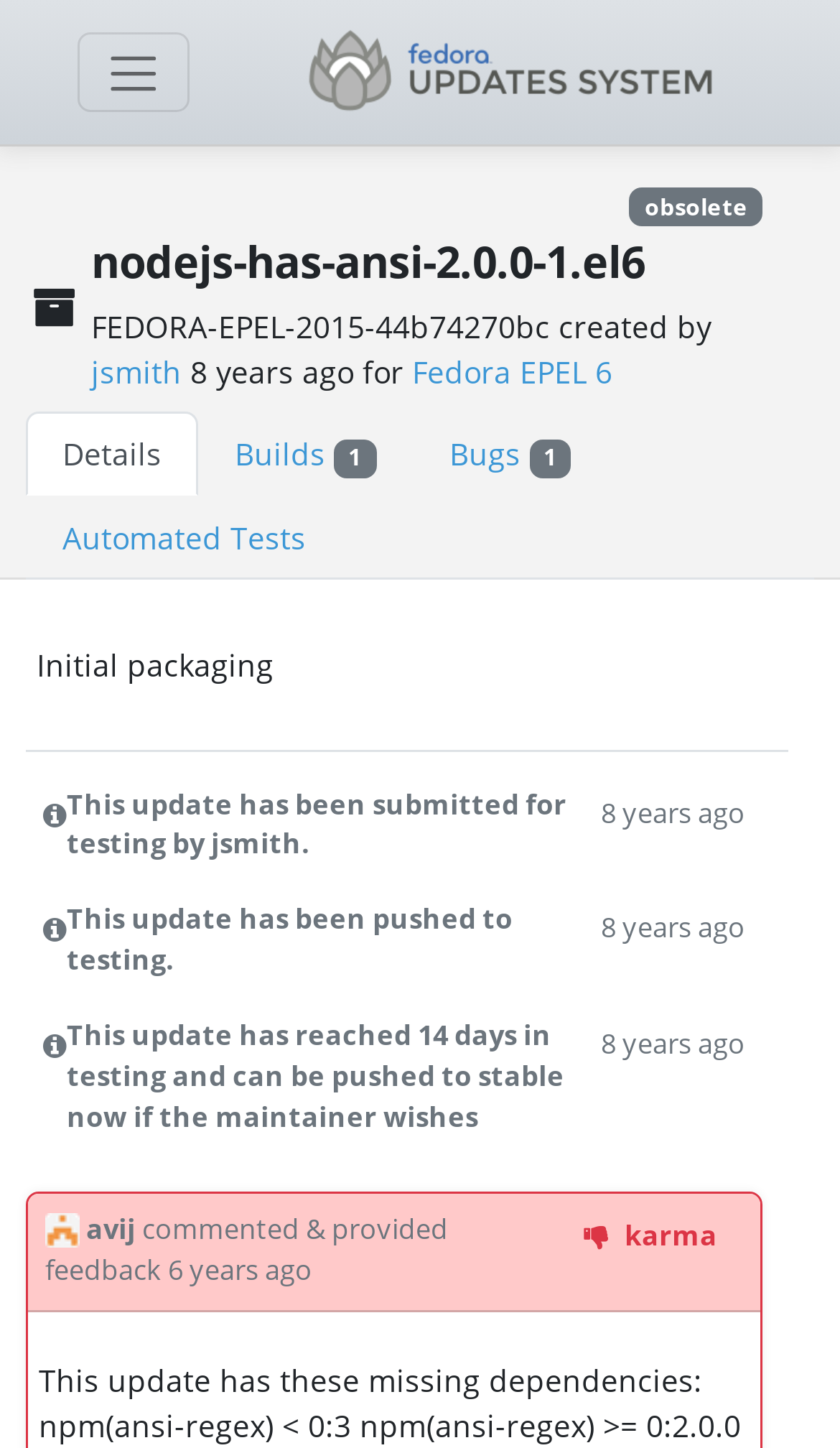Respond with a single word or short phrase to the following question: 
How long ago was the update submitted?

8 years ago